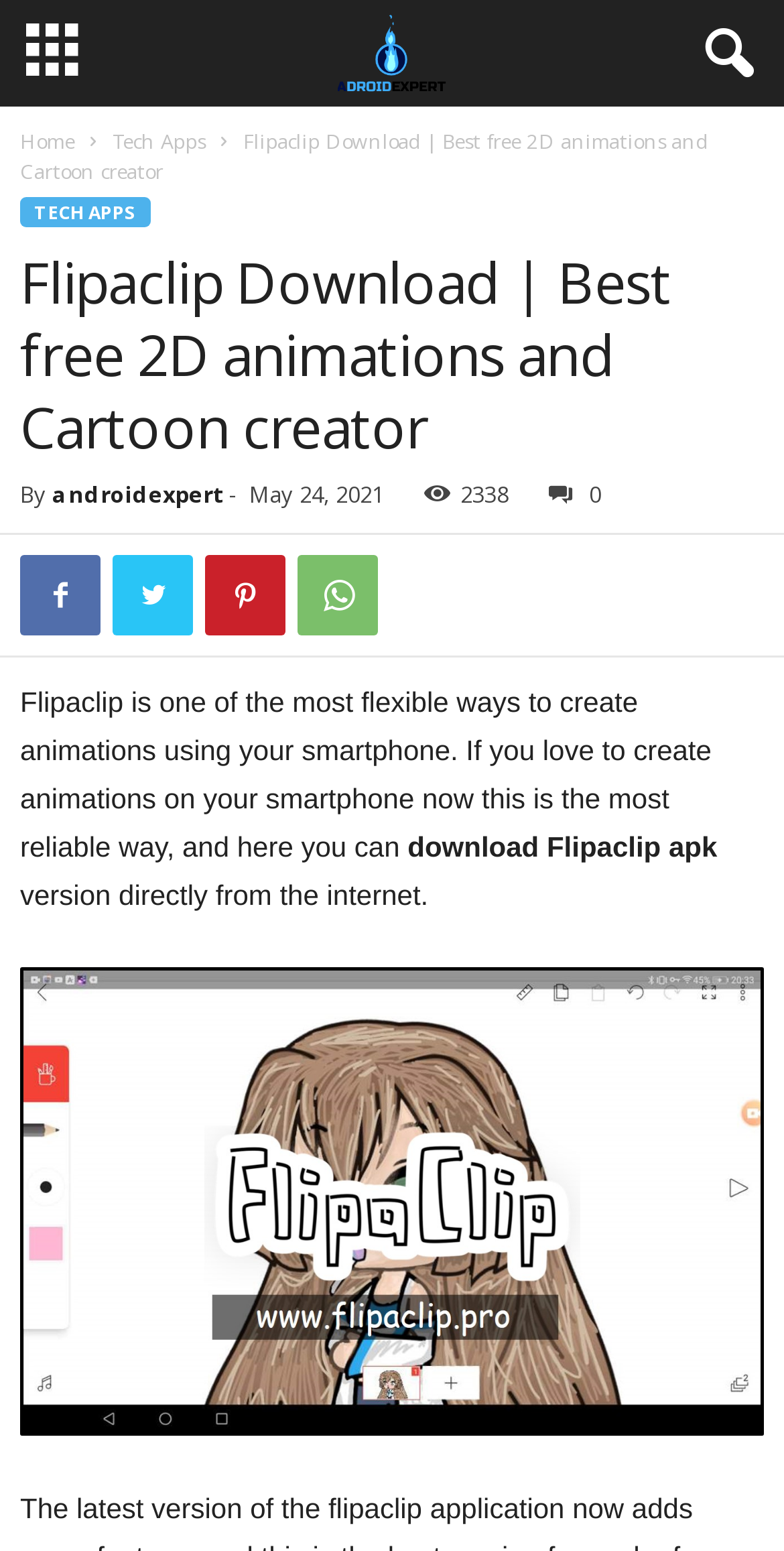Please determine the bounding box coordinates of the area that needs to be clicked to complete this task: 'Click the Tech Apps link'. The coordinates must be four float numbers between 0 and 1, formatted as [left, top, right, bottom].

[0.144, 0.082, 0.262, 0.1]